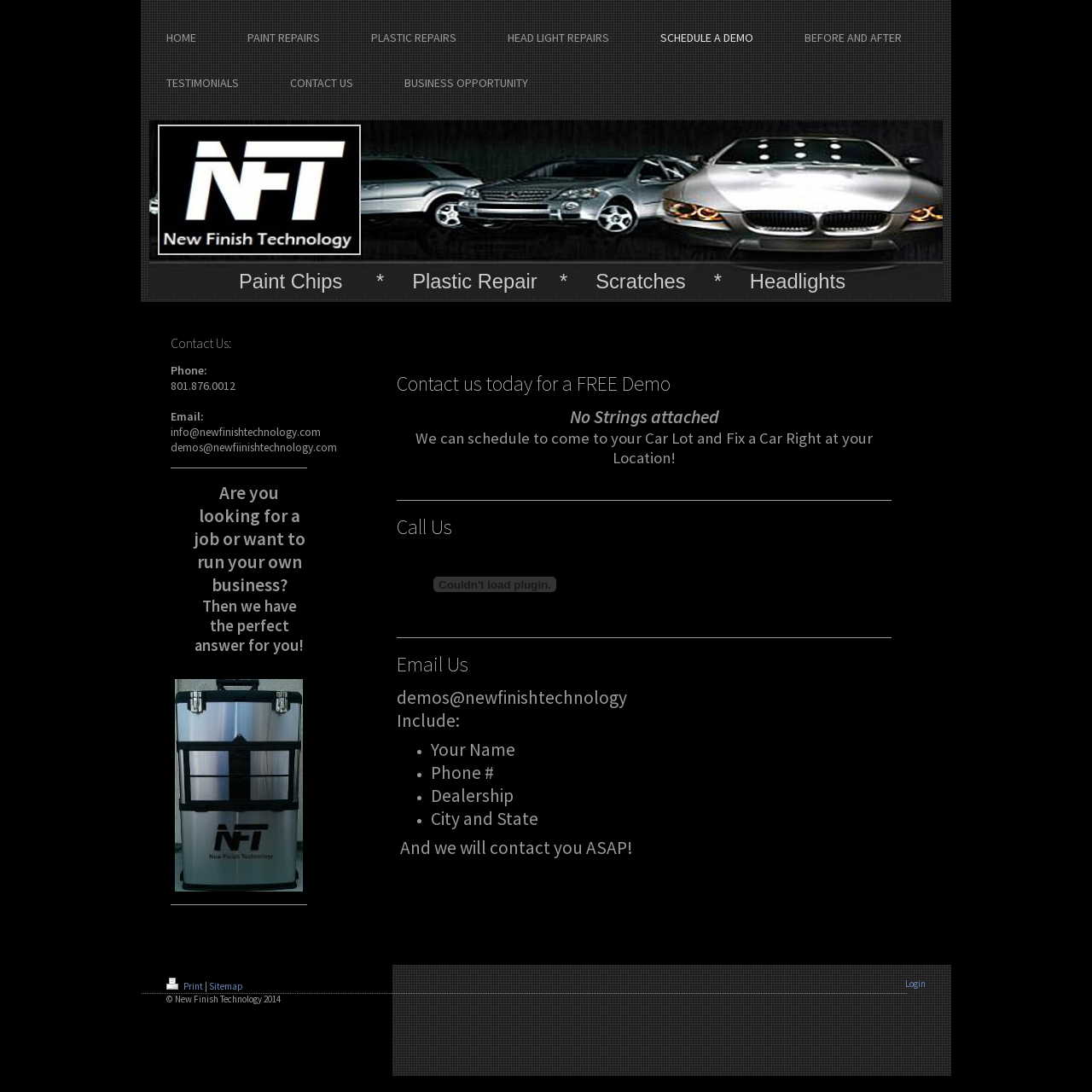How many ways are there to contact the company?
Please elaborate on the answer to the question with detailed information.

The webpage provides three ways to contact the company: by phone, by email, and by scheduling a demo. The phone number and email addresses are listed, and there is a link to schedule a demo.